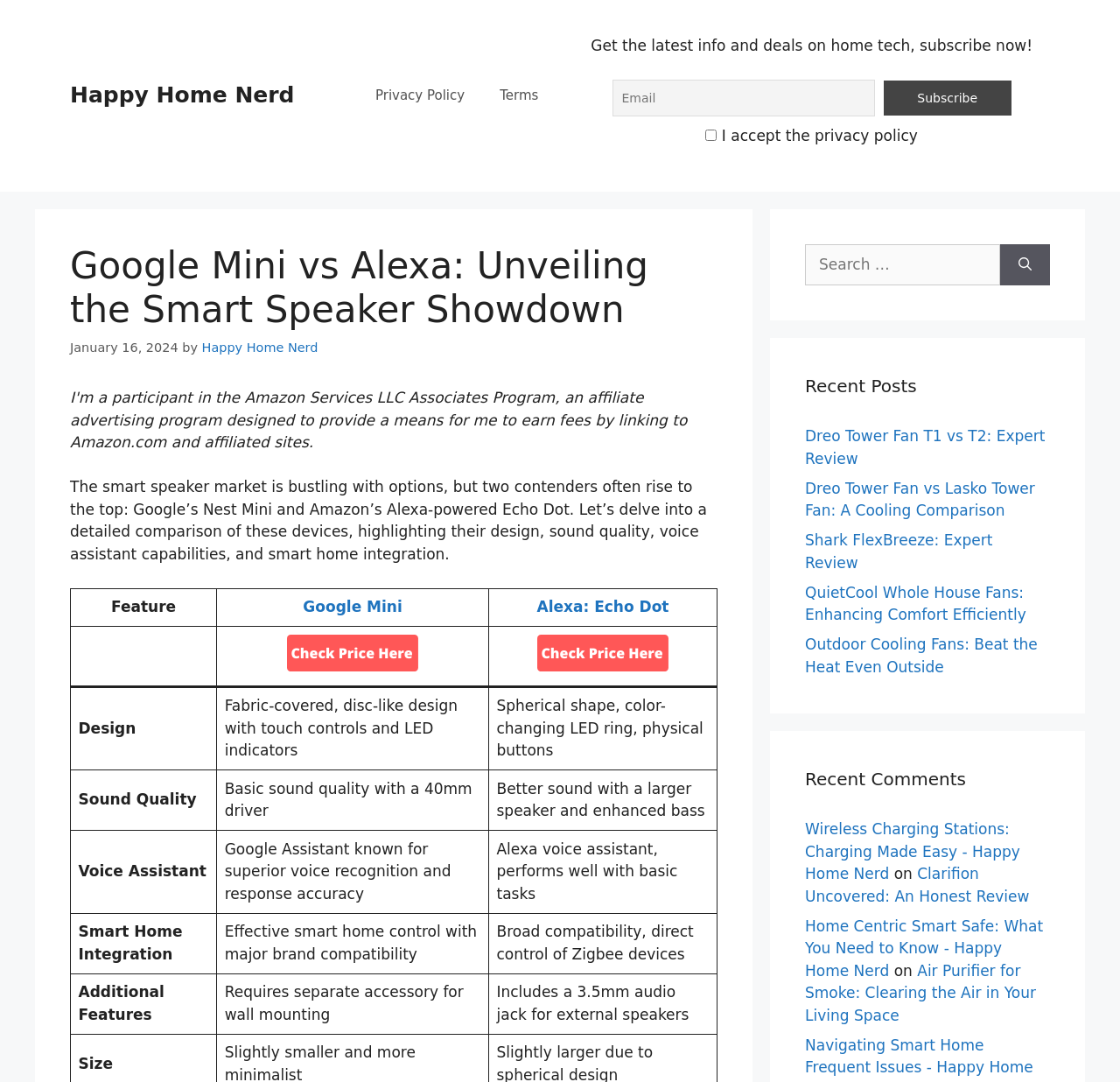Based on the visual content of the image, answer the question thoroughly: What is the topic of the main article?

I found the answer by looking at the heading element, which contains the text 'Google Mini vs Alexa: Unveiling the Smart Speaker Showdown'.